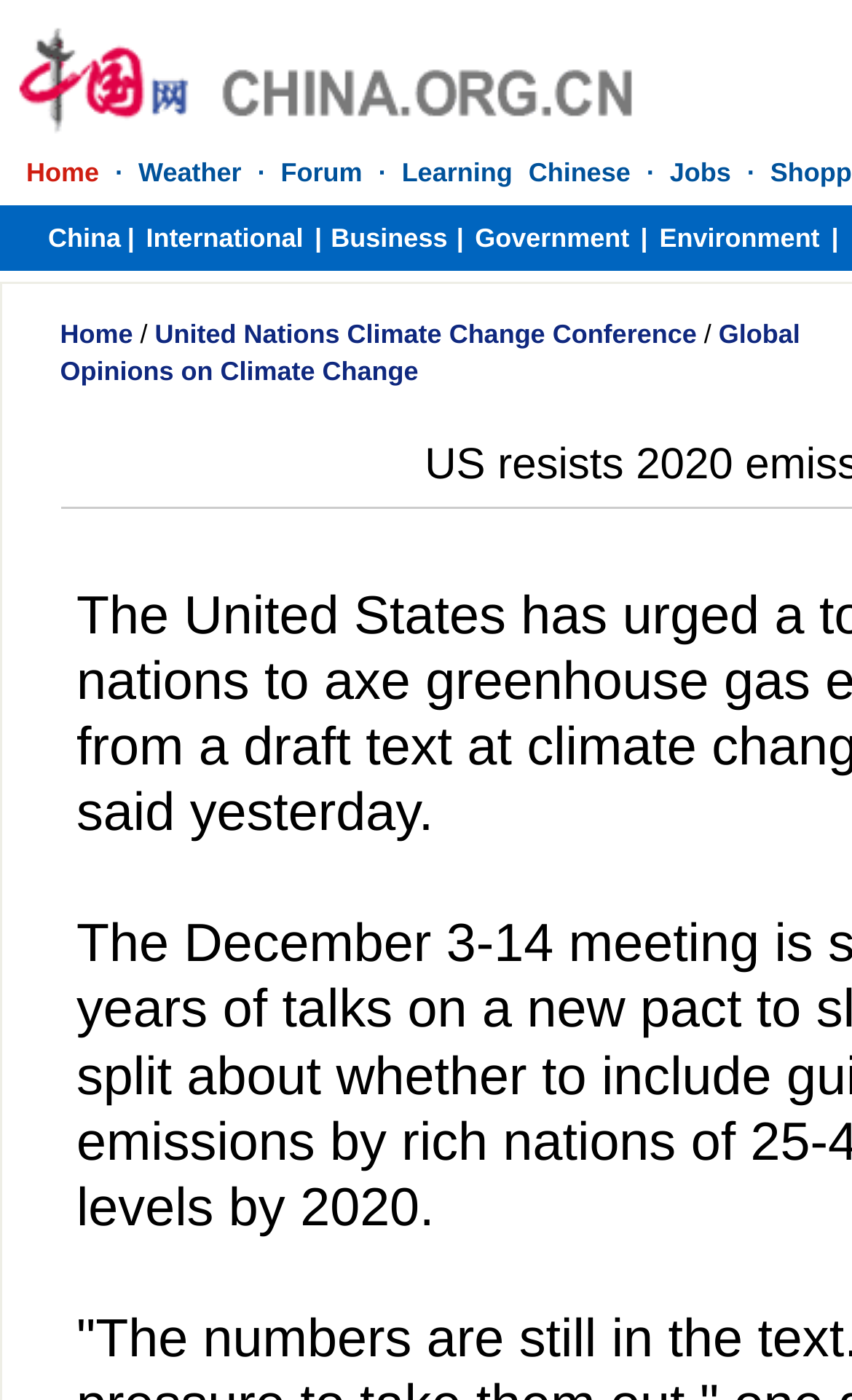Could you specify the bounding box coordinates for the clickable section to complete the following instruction: "support us"?

None